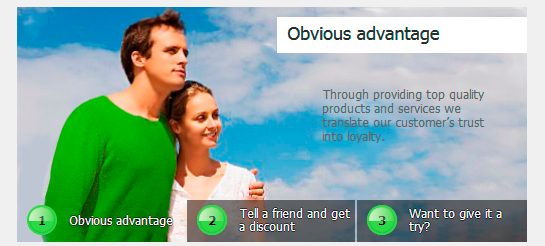How many interactive buttons are below the main image?
Could you please answer the question thoroughly and with as much detail as possible?

There are three interactive buttons below the main image: 'Obvious advantage', 'Tell a friend and get a discount', and 'Want to give it a try?'.